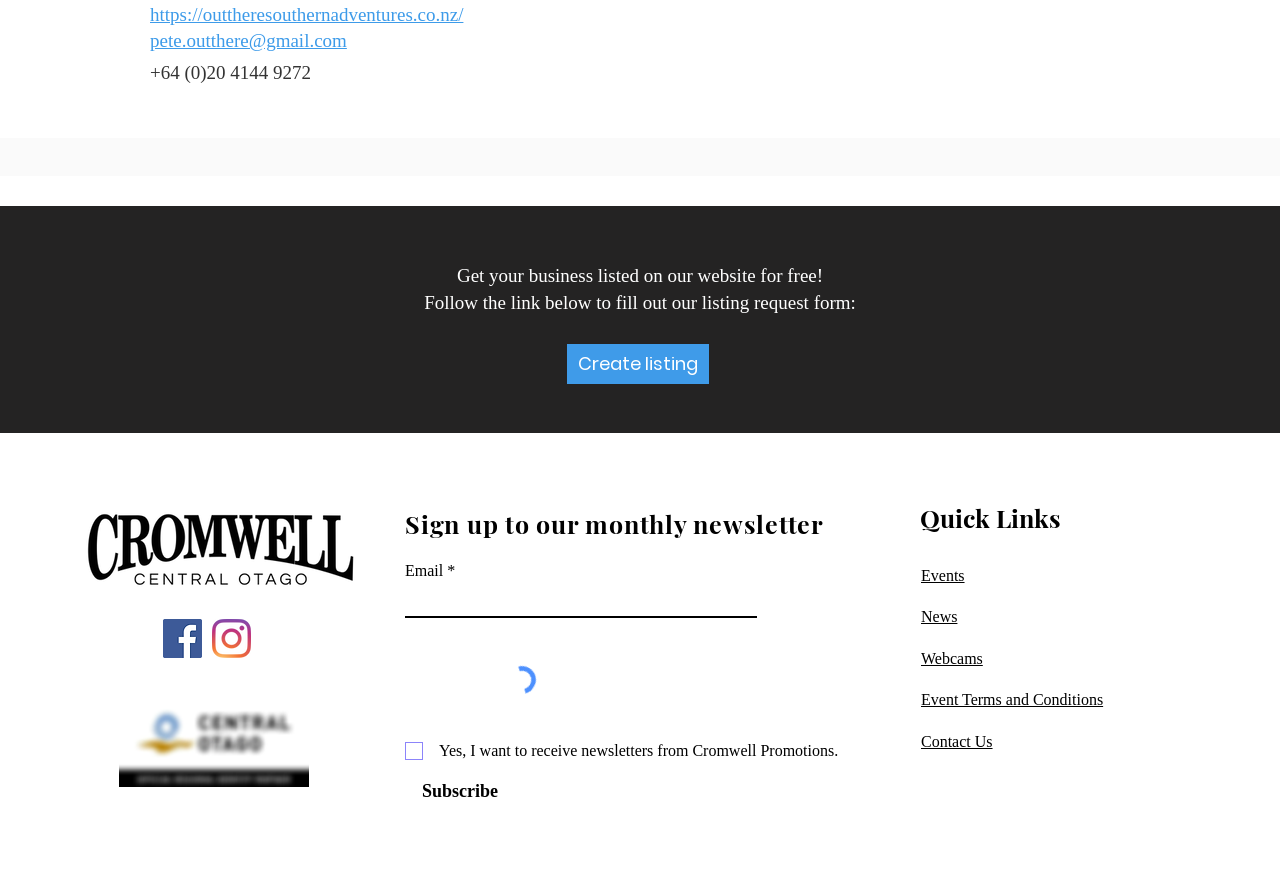Provide the bounding box coordinates of the HTML element this sentence describes: "GeneratePress". The bounding box coordinates consist of four float numbers between 0 and 1, i.e., [left, top, right, bottom].

None